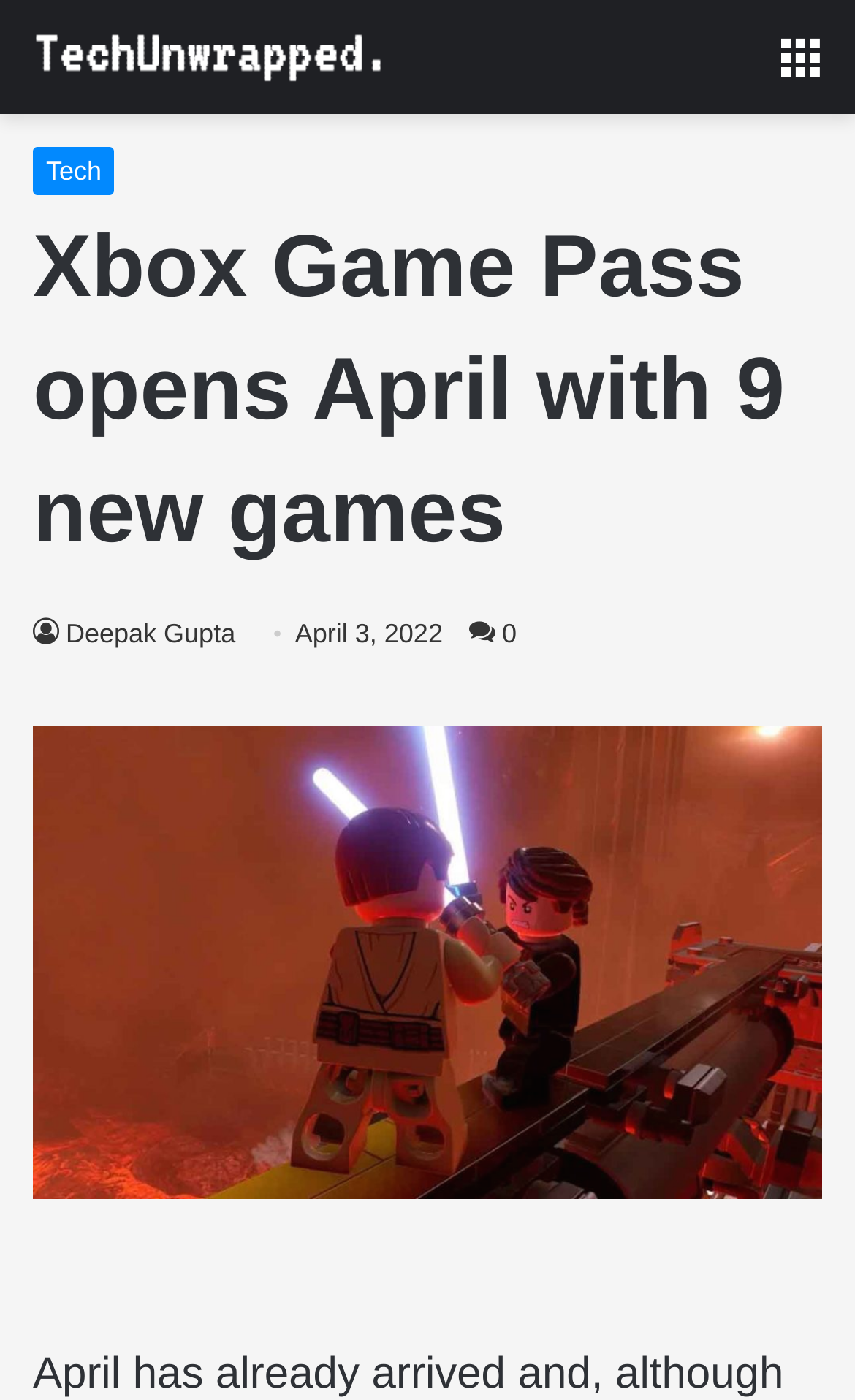Identify the text that serves as the heading for the webpage and generate it.

Xbox Game Pass opens April with 9 new games